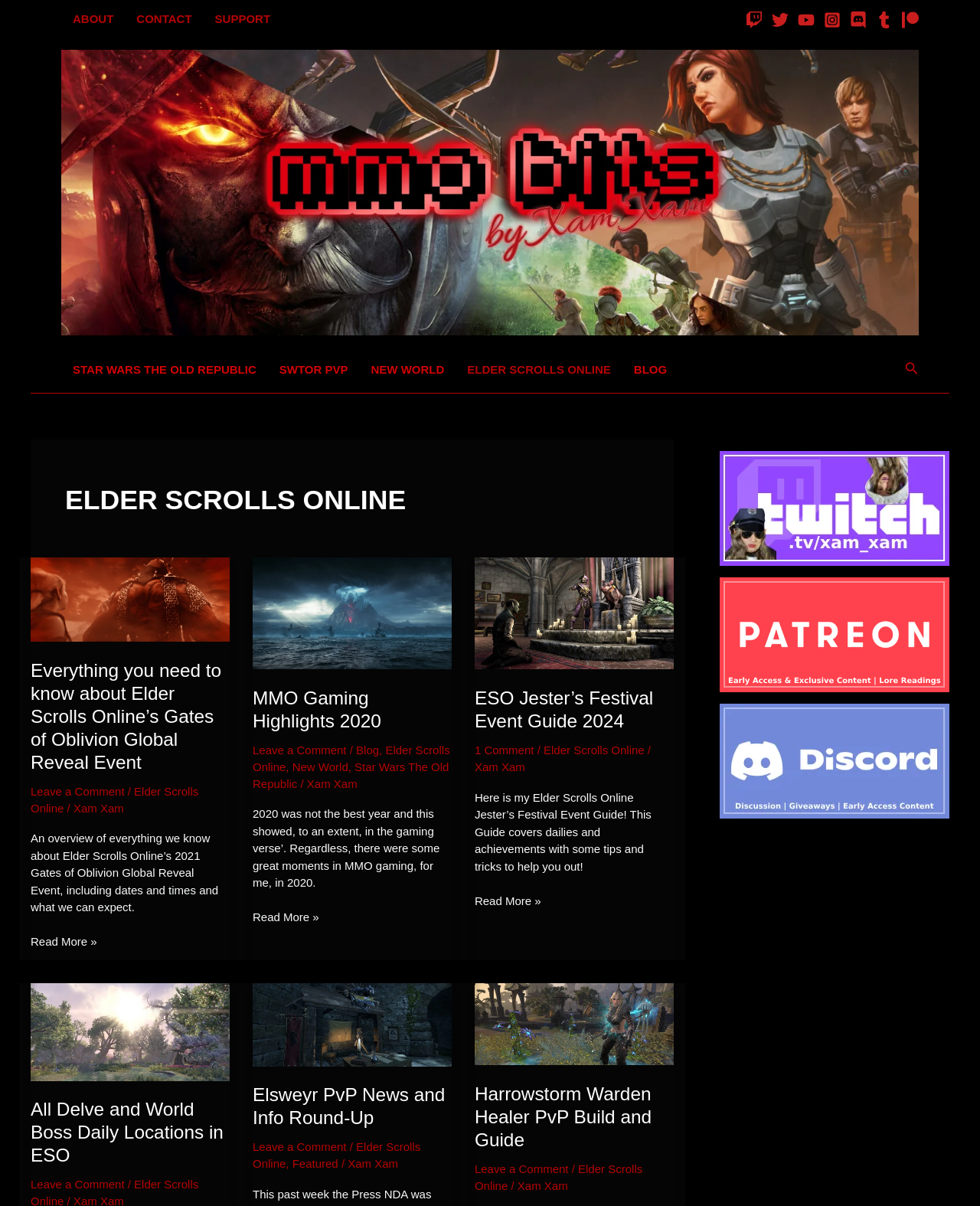Carefully observe the image and respond to the question with a detailed answer:
What social media platforms are available on the website?

The social media platforms available on the website can be found on the top right corner of the webpage. There are links to Twitch, Twitter, YouTube, Instagram, Discord, Tumblr, and Patreon, which are all popular social media platforms.